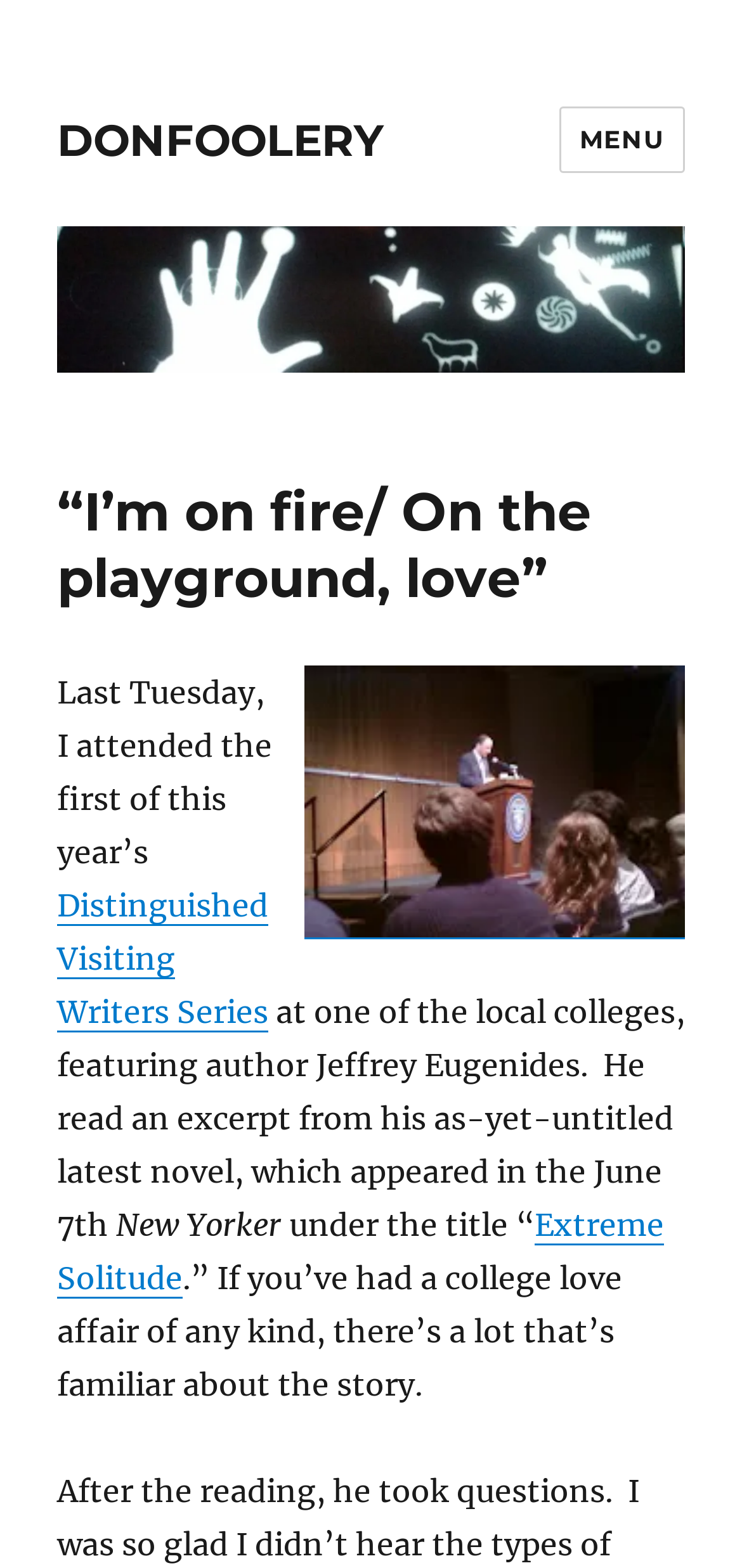Please determine the bounding box coordinates for the UI element described here. Use the format (top-left x, top-left y, bottom-right x, bottom-right y) with values bounded between 0 and 1: Extreme Solitude

[0.077, 0.769, 0.895, 0.827]